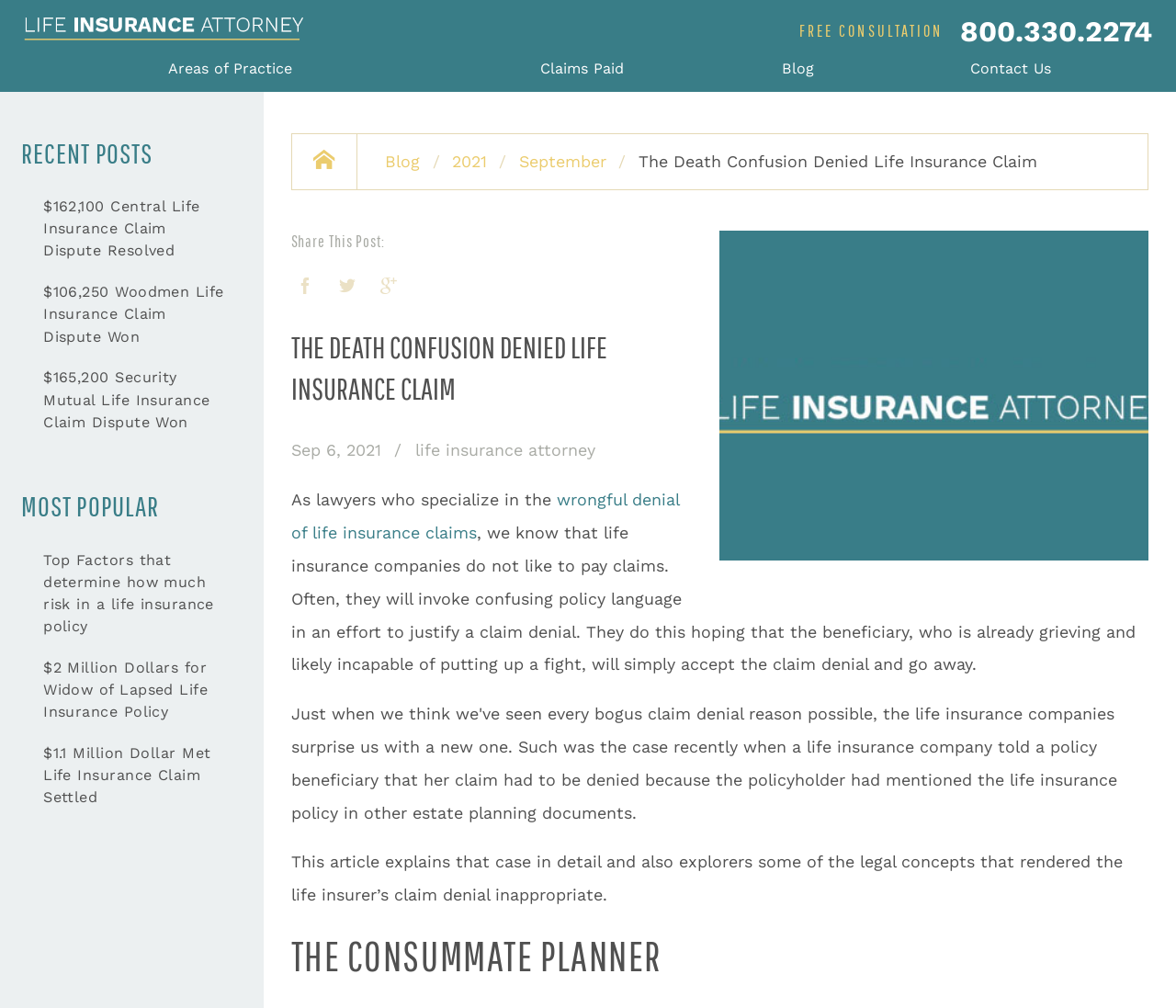Given the description of the UI element: "Contact Us", predict the bounding box coordinates in the form of [left, top, right, bottom], with each value being a float between 0 and 1.

[0.738, 0.054, 0.98, 0.083]